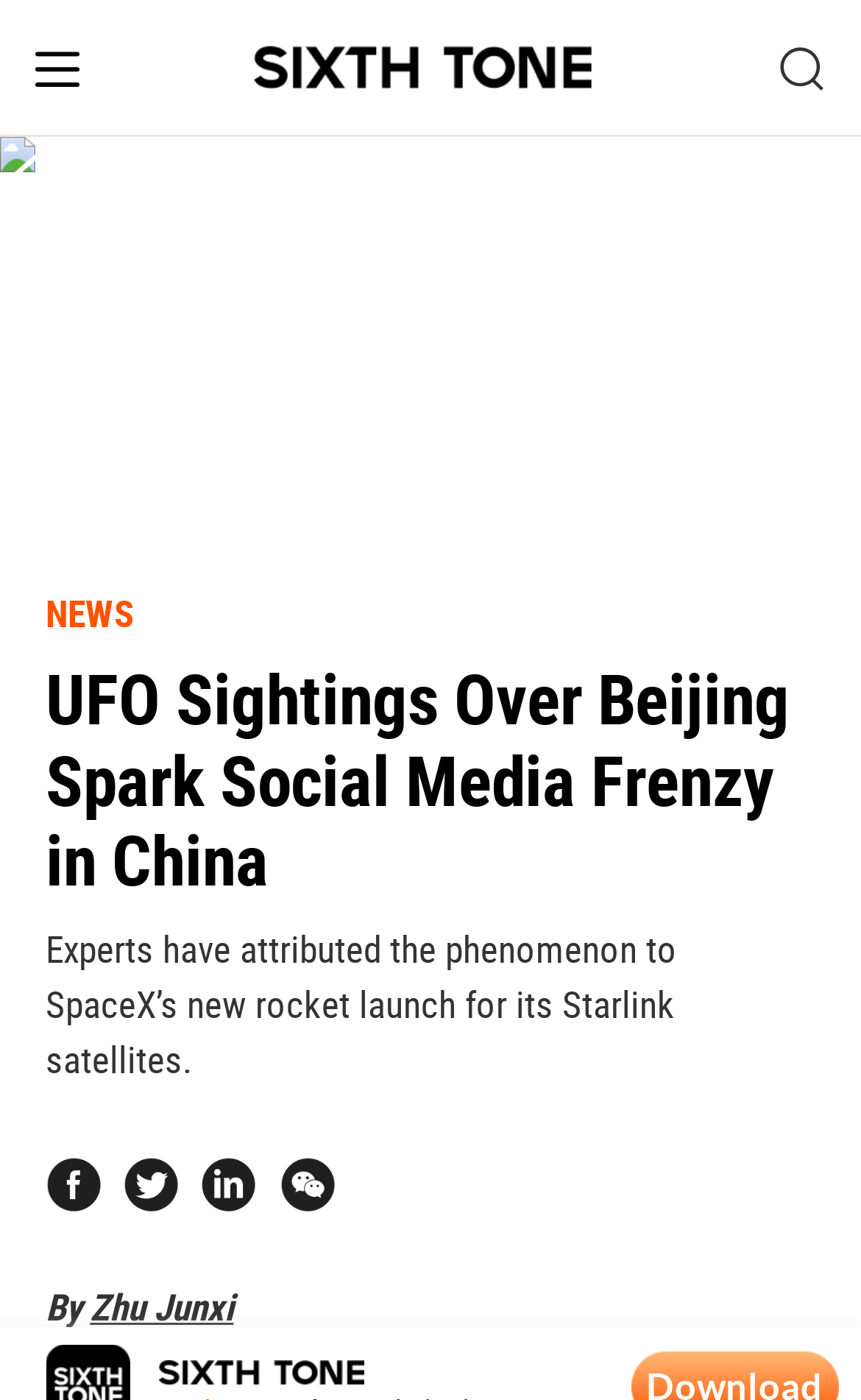Given the webpage screenshot, identify the bounding box of the UI element that matches this description: "DAILY TONES".

[0.328, 0.55, 0.672, 0.604]